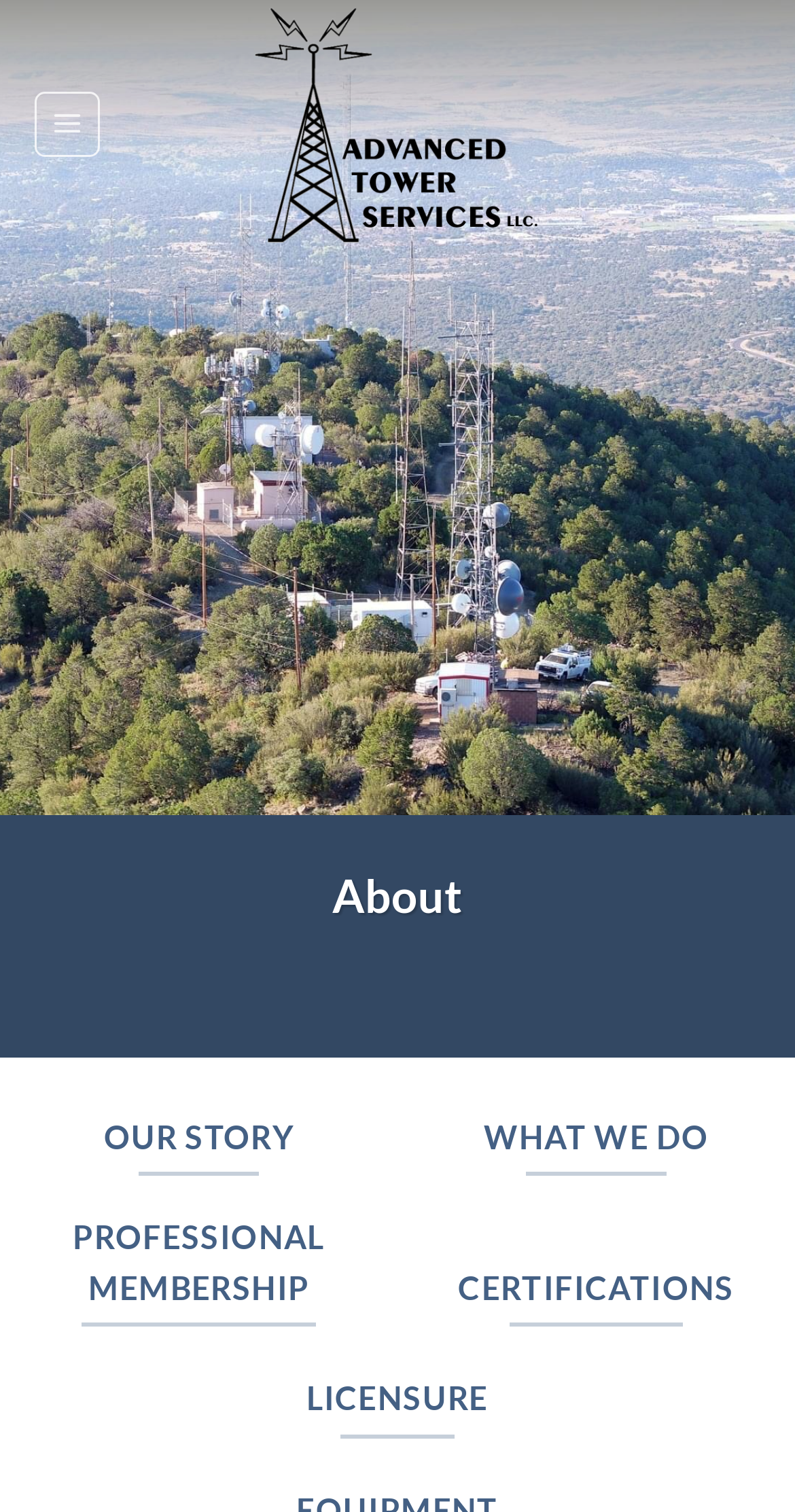Answer in one word or a short phrase: 
How many main menu items are there?

5